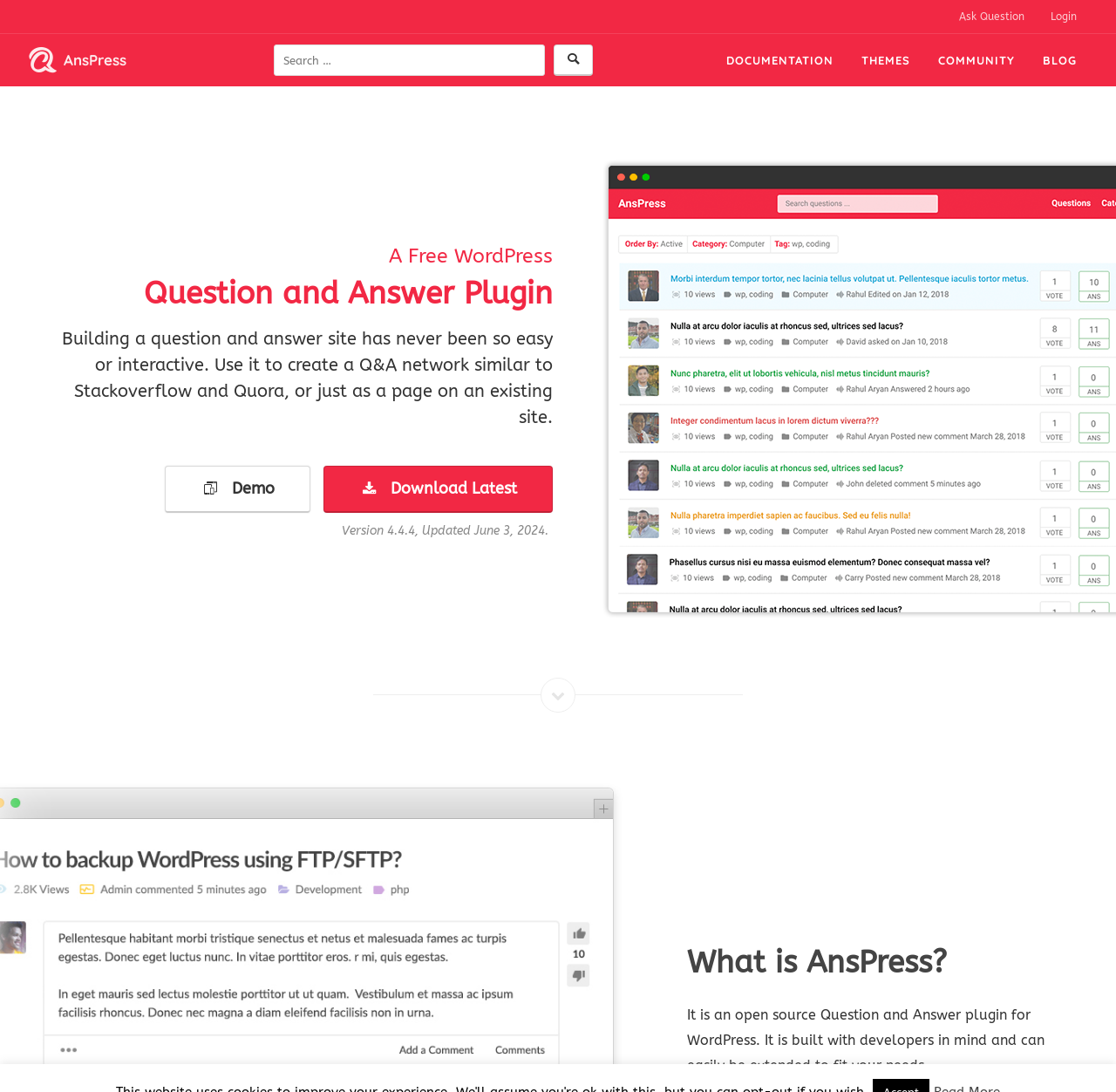From the details in the image, provide a thorough response to the question: What is the purpose of the 'Ask Question' link?

The 'Ask Question' link is used to ask a new question on the Q&A site, allowing users to interact with the site and get answers from others.